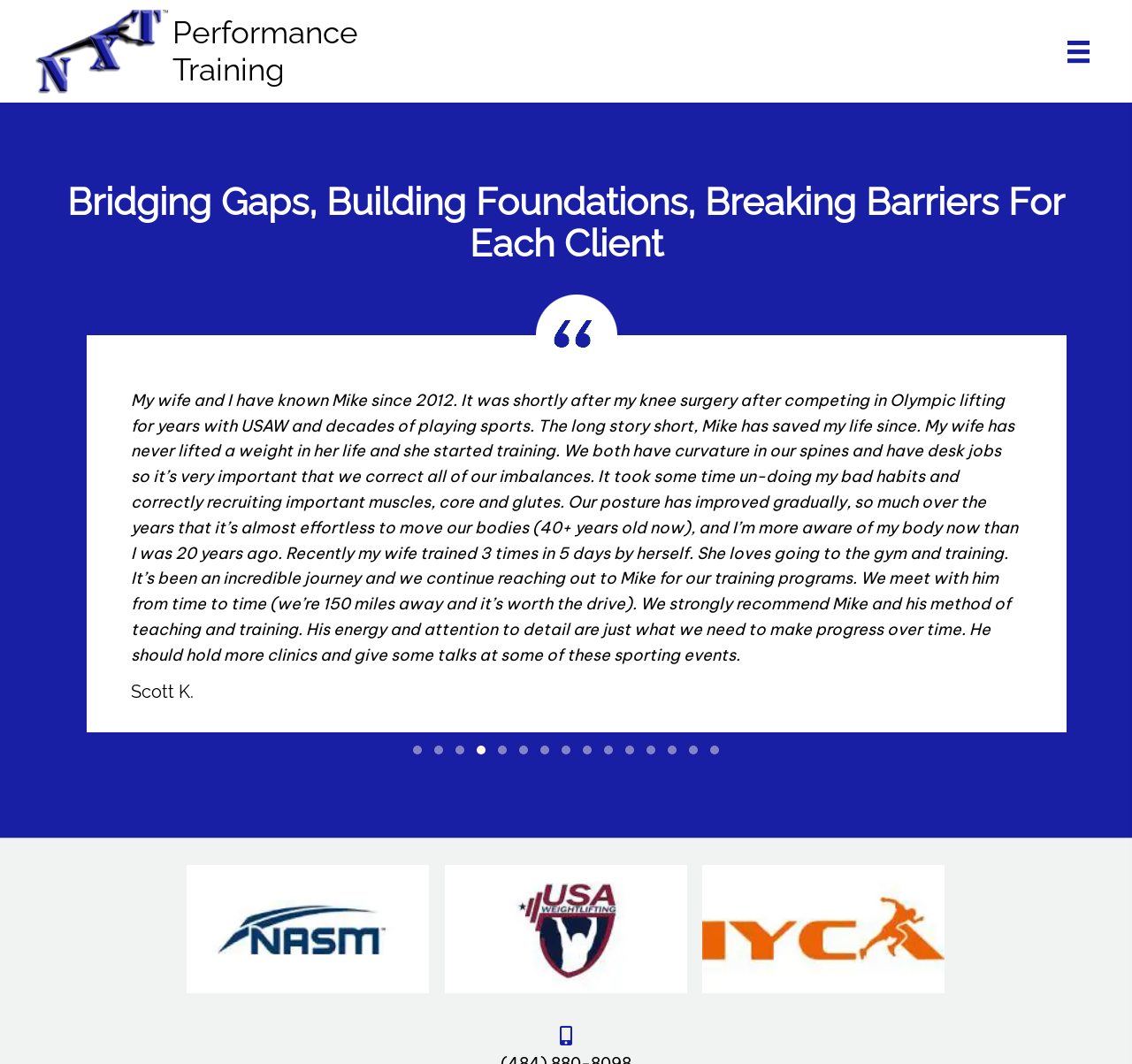What is the color of the logo of the New York Yankees?
Based on the image, answer the question with a single word or brief phrase.

Blue and white